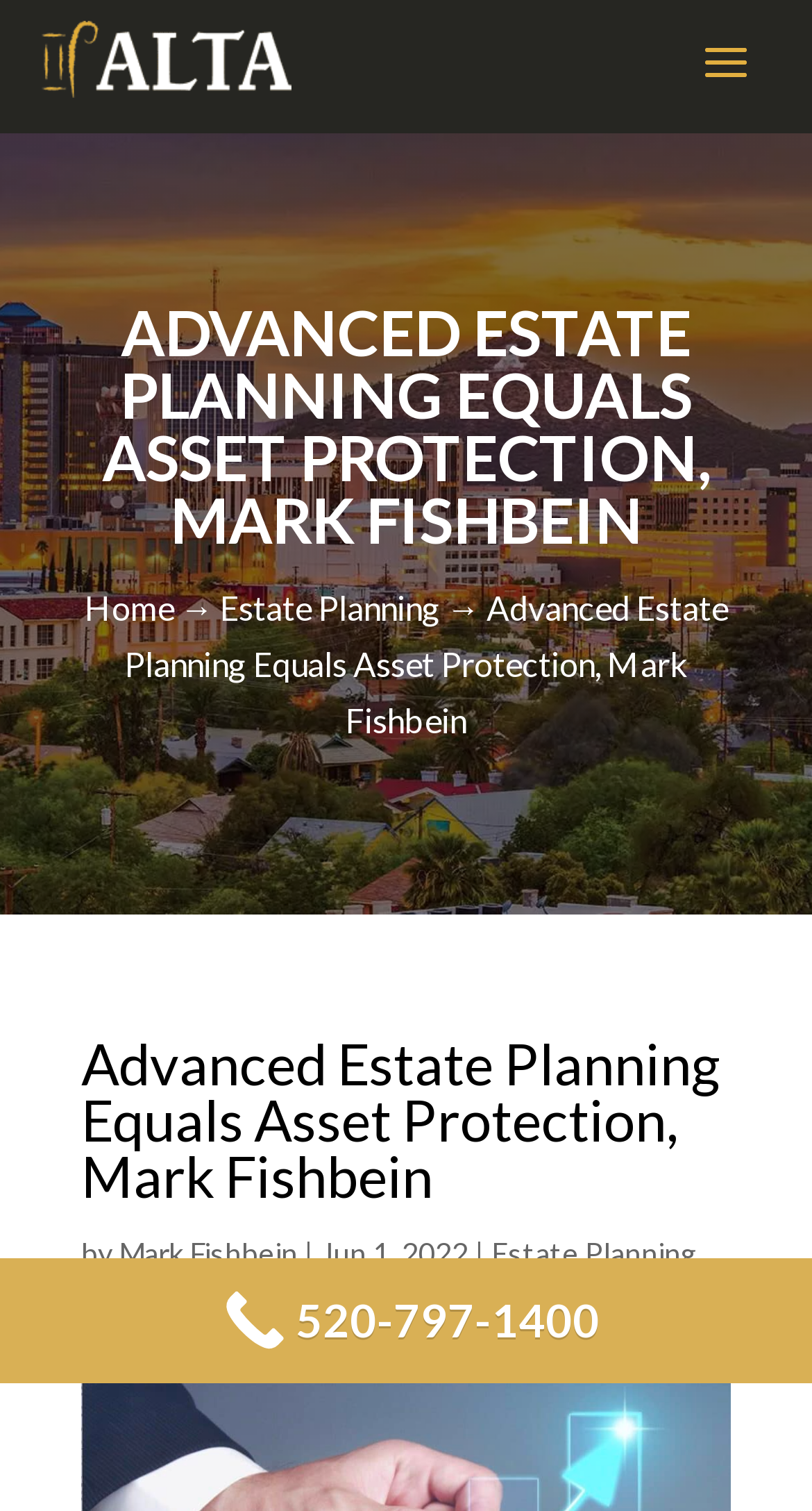Specify the bounding box coordinates of the area to click in order to execute this command: 'go to Estate Planning page'. The coordinates should consist of four float numbers ranging from 0 to 1, and should be formatted as [left, top, right, bottom].

[0.271, 0.388, 0.542, 0.414]